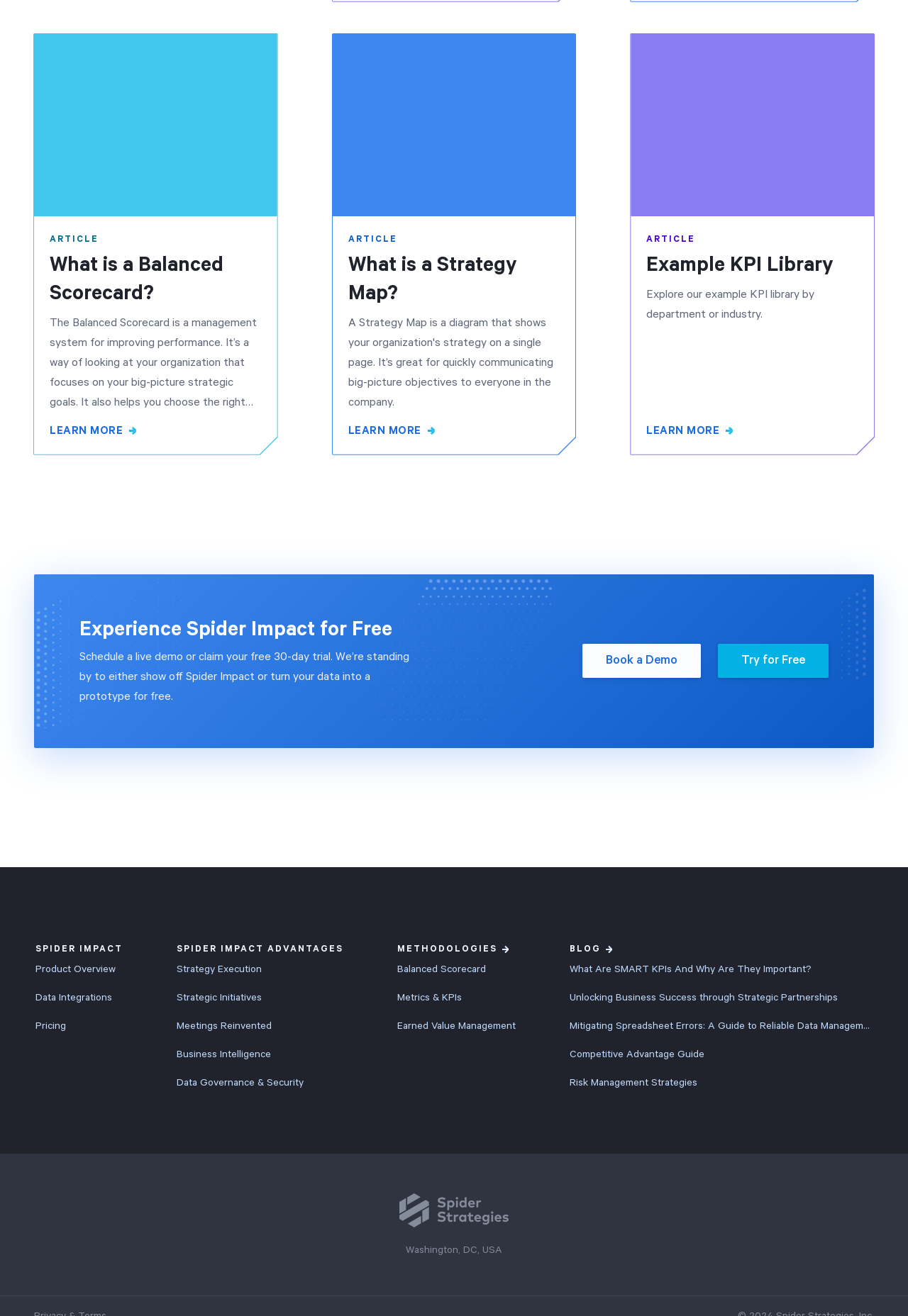What is the offer for trying Spider Impact?
Provide a thorough and detailed answer to the question.

The webpage offers users the opportunity to try Spider Impact for free, with a 30-day trial period, allowing them to experience the product before committing to a purchase.